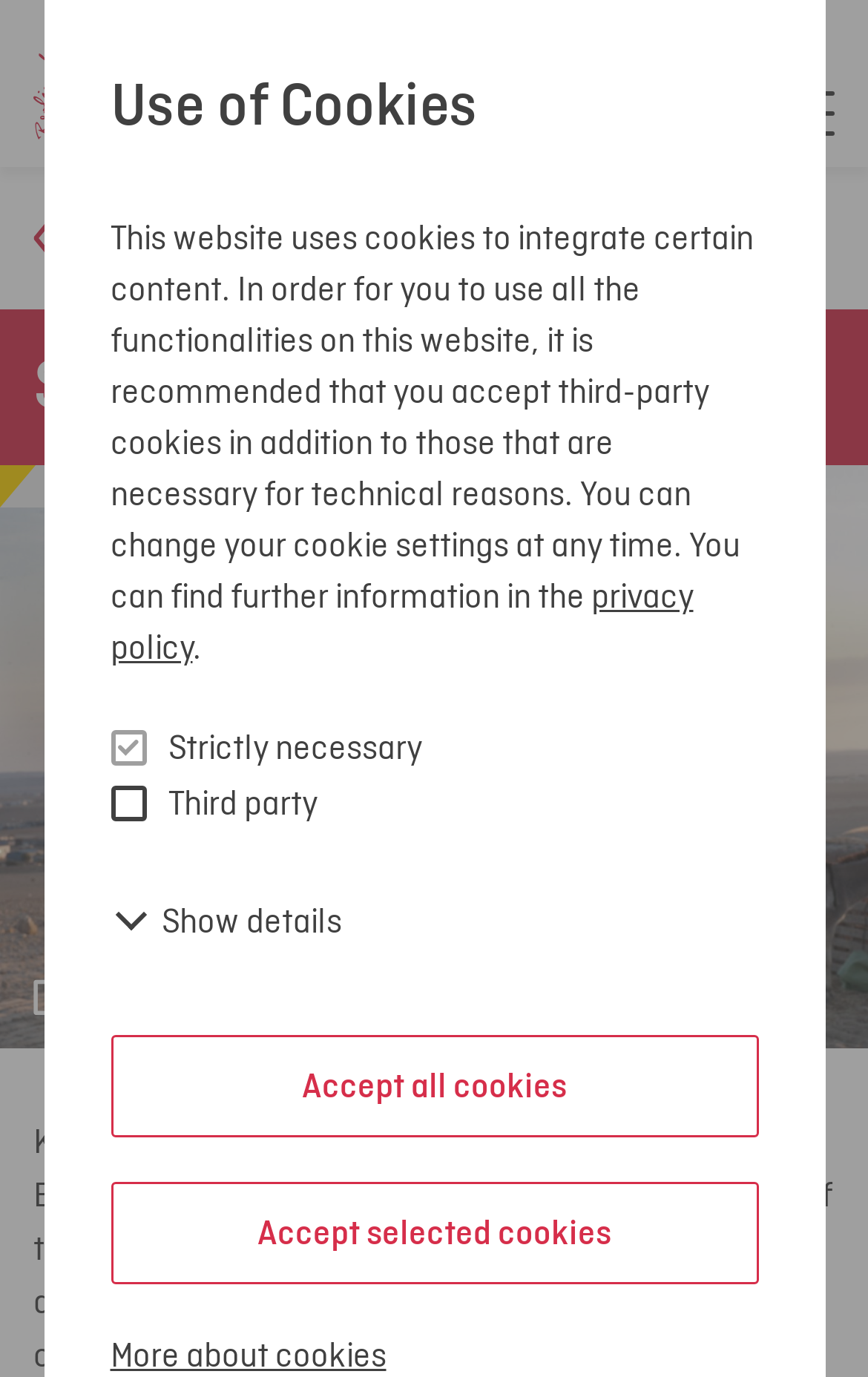Pinpoint the bounding box coordinates of the clickable area necessary to execute the following instruction: "open menu". The coordinates should be given as four float numbers between 0 and 1, namely [left, top, right, bottom].

[0.9, 0.061, 0.962, 0.101]